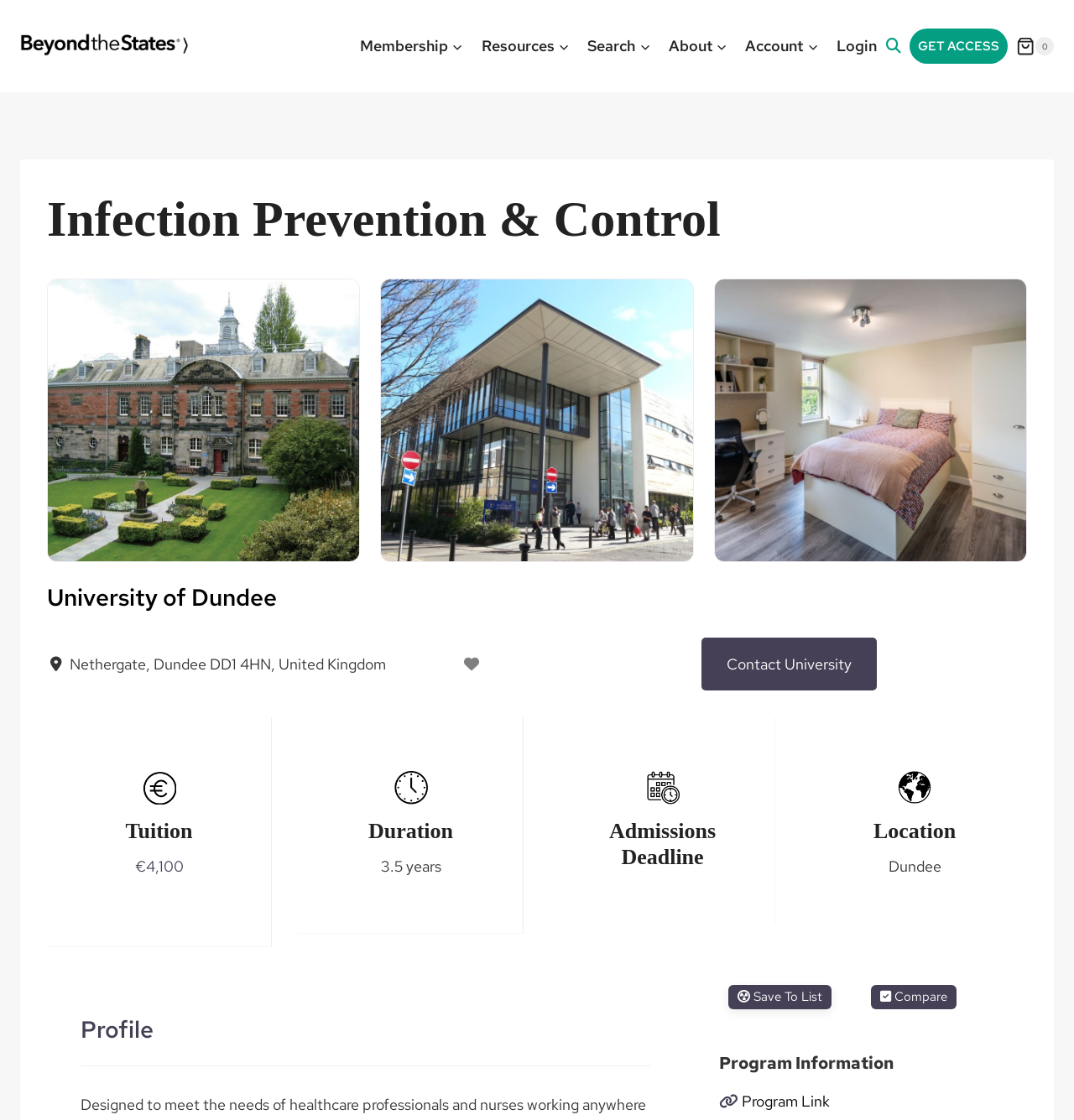Identify the bounding box coordinates of the region I need to click to complete this instruction: "View the 'Program Information'".

[0.67, 0.939, 0.832, 0.958]